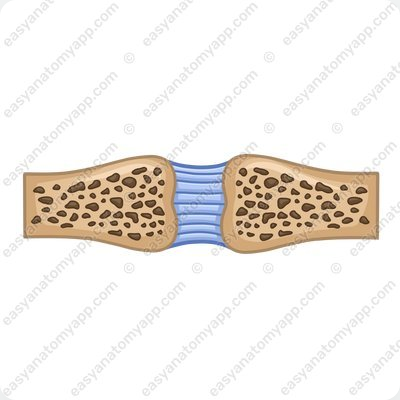Respond concisely with one word or phrase to the following query:
What is the typical feature of synarthroses?

Absence of joint cavity